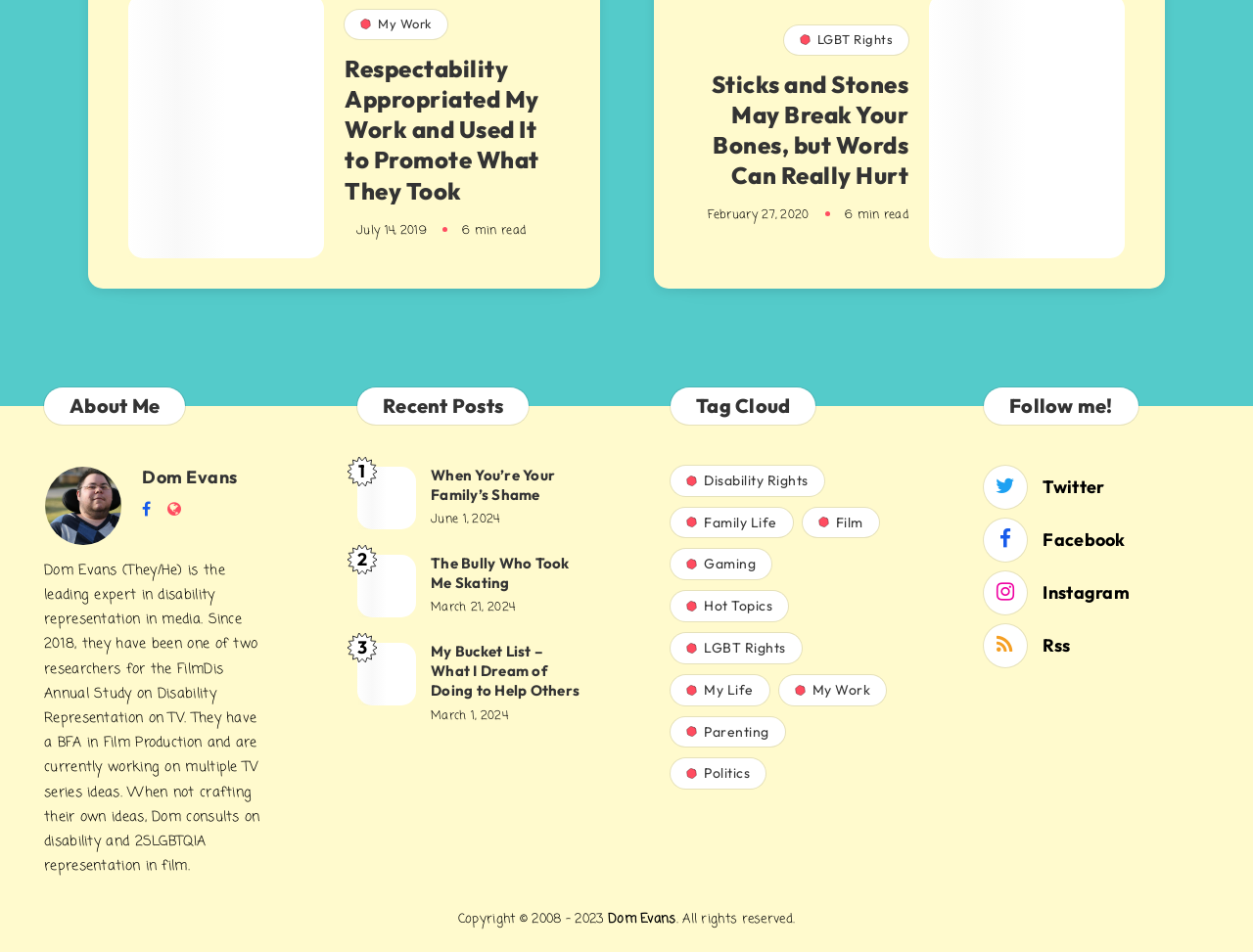Locate the bounding box coordinates of the clickable area to execute the instruction: "Read the article 'Respectability Appropriated My Work and Used It to Promote What They Took'". Provide the coordinates as four float numbers between 0 and 1, represented as [left, top, right, bottom].

[0.275, 0.056, 0.43, 0.221]